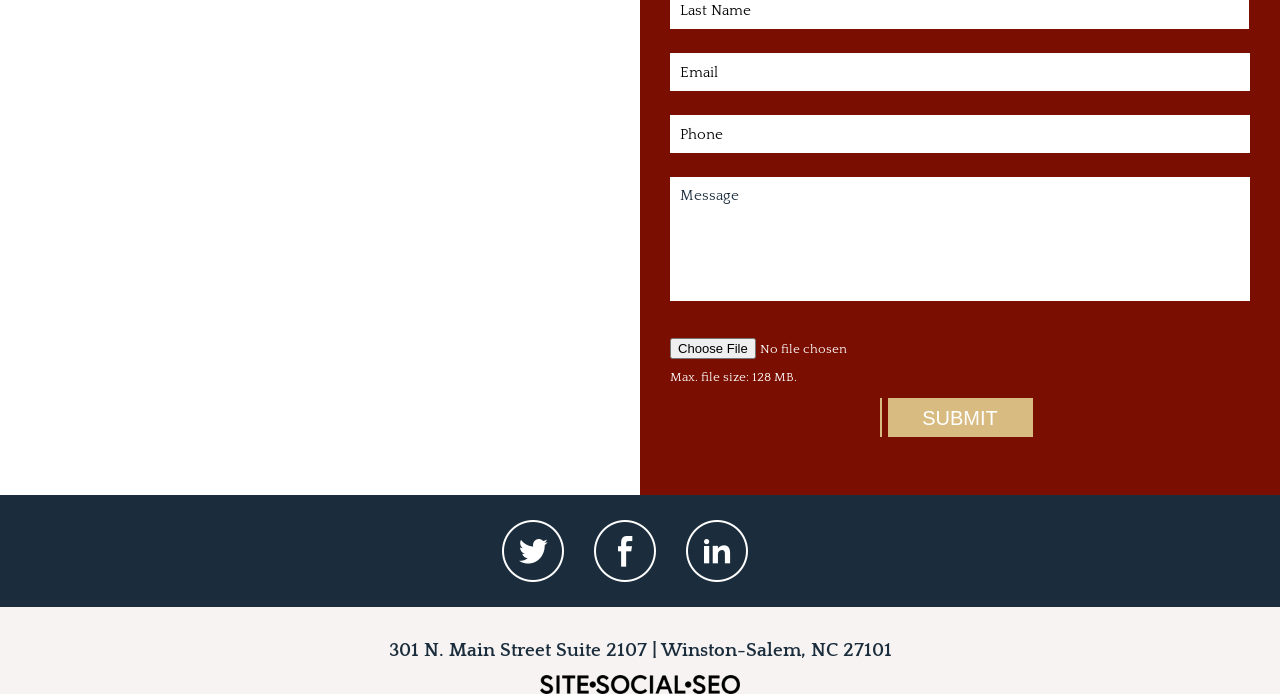Identify the bounding box coordinates of the clickable region necessary to fulfill the following instruction: "Click the submit button". The bounding box coordinates should be four float numbers between 0 and 1, i.e., [left, top, right, bottom].

[0.693, 0.573, 0.807, 0.63]